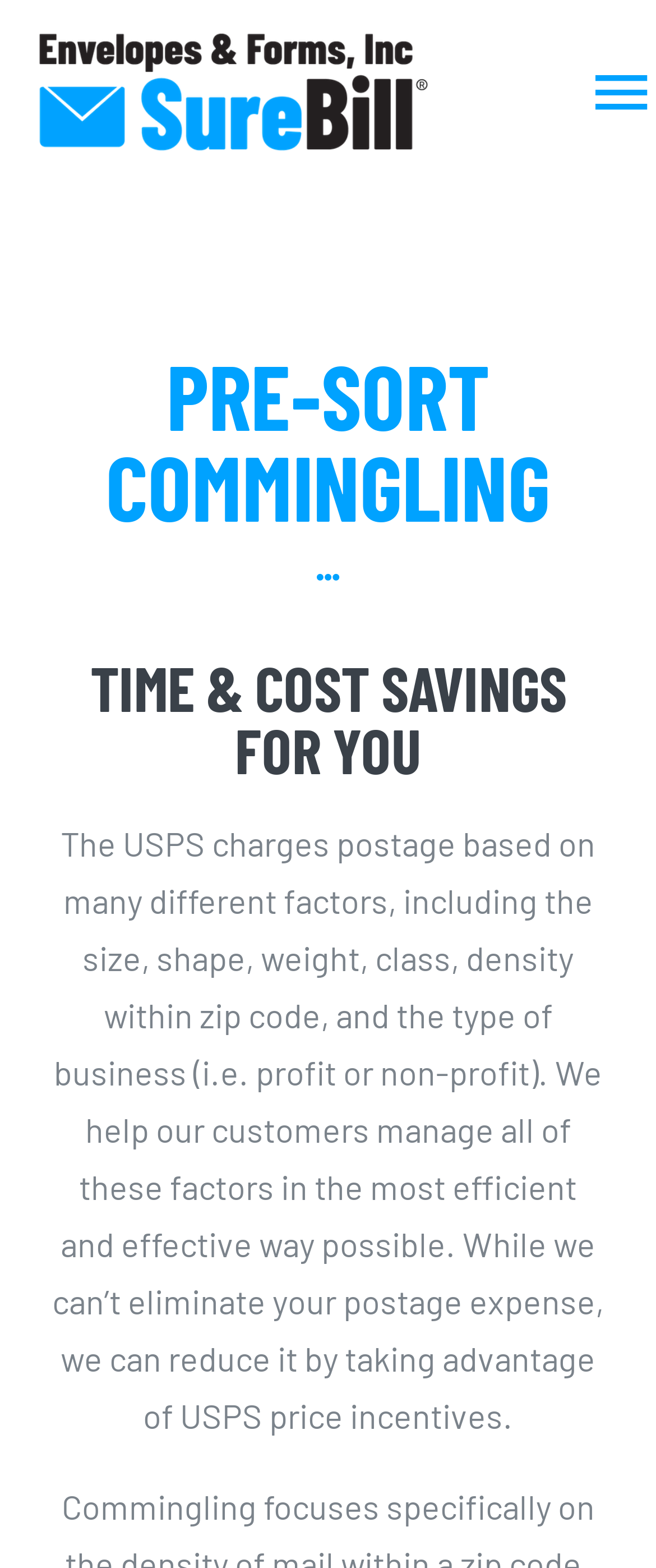What factors affect USPS postage pricing?
Please answer the question as detailed as possible based on the image.

According to the webpage, the USPS charges postage based on several factors, including the size, shape, weight, class, density within zip code, and the type of business. These factors are mentioned in the static text on the webpage, indicating that they are important considerations for postage pricing.